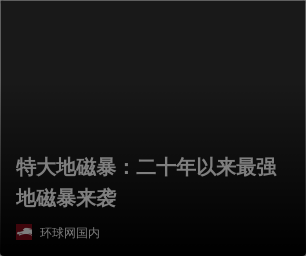Explain the image in a detailed and thorough manner.

The image features a bold headline reading "特大地震暴：二十年以来最强地震来袭," which translates to "Major Earthquake: The Strongest Earthquake in Twenty Years has Struck." The text is set against a dark background, emphasizing its urgency and importance. At the bottom left corner, there's a small logo or icon that suggests a global context, likely indicating that the content is sourced from a worldwide news outlet. This image serves to draw attention to a significant seismic event, highlighting the magnitude and implications of such natural disasters.